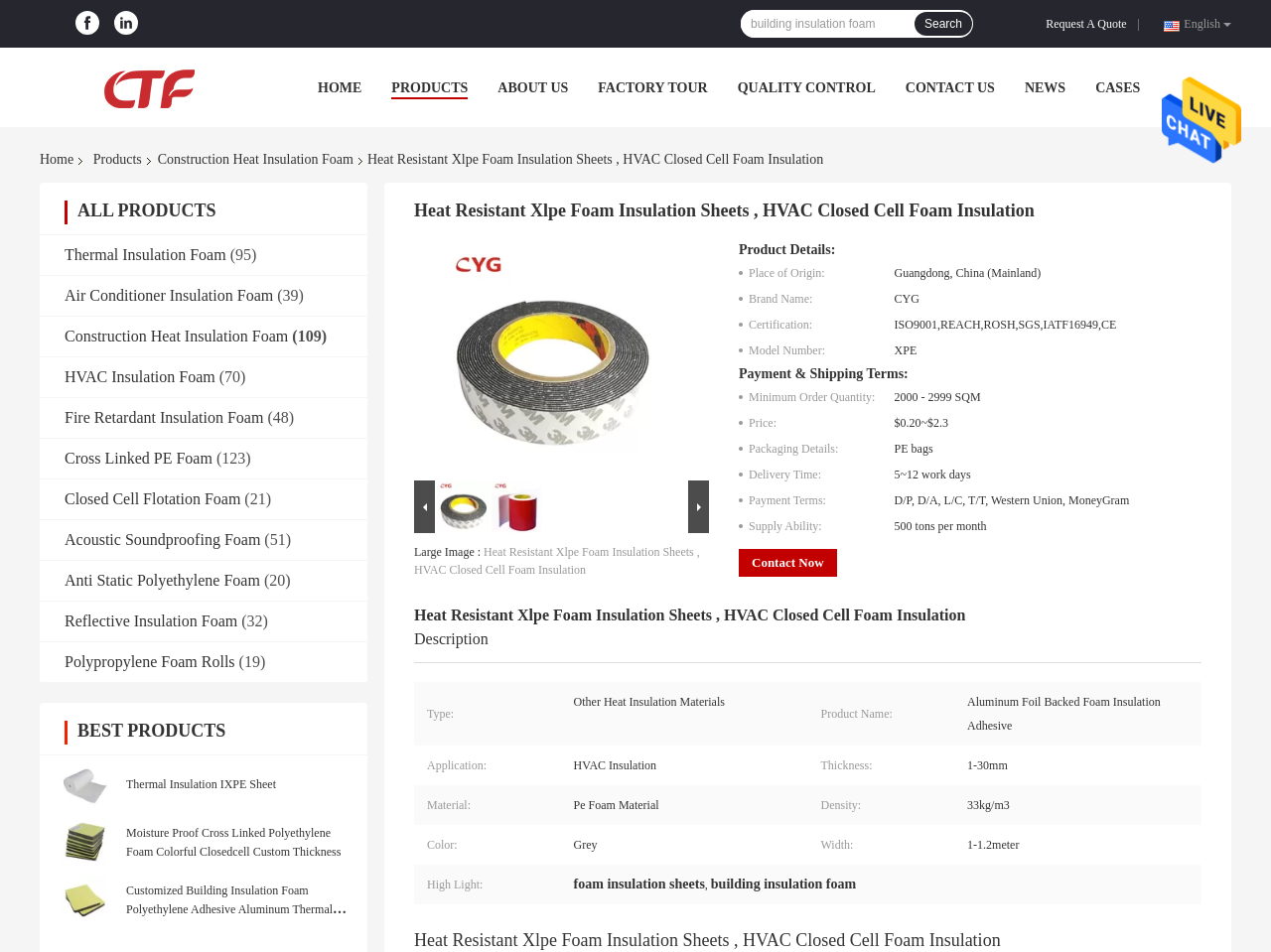Give a full account of the webpage's elements and their arrangement.

This webpage is about Heat Resistant Xlpe Foam Insulation Sheets and HVAC Closed Cell Foam Insulation. At the top right corner, there is a "Send Message" link and an image next to it. Below that, there are social media links to Facebook and LinkedIn. On the top right side, there is a language selection option with "English" selected. 

On the top navigation bar, there are links to "HOME", "PRODUCTS", "ABOUT US", "FACTORY TOUR", "QUALITY CONTROL", "CONTACT US", "NEWS", and "CASES". Below that, there is a search bar with a "Search" button and a textbox to input keywords, such as "building insulation foam".

The main content of the webpage is divided into sections. The first section has a heading "Heat Resistant Xlpe Foam Insulation Sheets, HVAC Closed Cell Foam Insulation" and lists various types of foam insulation products, including Thermal Insulation Foam, Air Conditioner Insulation Foam, Construction Heat Insulation Foam, and more. Each product type has a link and a number in parentheses, indicating the number of products in that category.

Below that, there are three tables showcasing specific products, each with an image, a link, and a brief description. The products include Thermal Insulation IXPE Sheet, Moisture Proof Cross Linked Polyethylene Foam, and Customized Building Insulation Foam Polyethylene Adhesive Aluminum Thermal Roof.

At the bottom of the page, there are links to "Cyg Tefa Co., Ltd." and "Request A Quote".